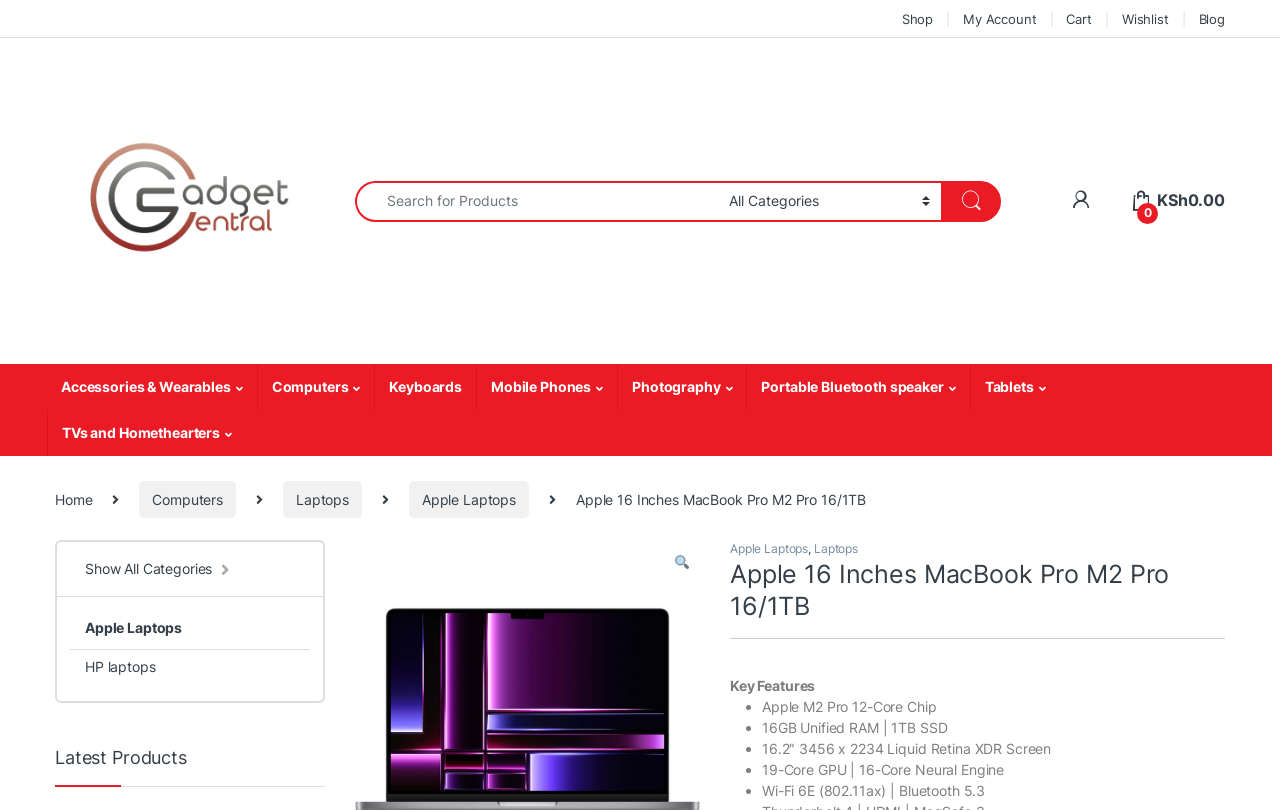How many links are in the navigation breadcrumb?
Answer the question with a single word or phrase, referring to the image.

5